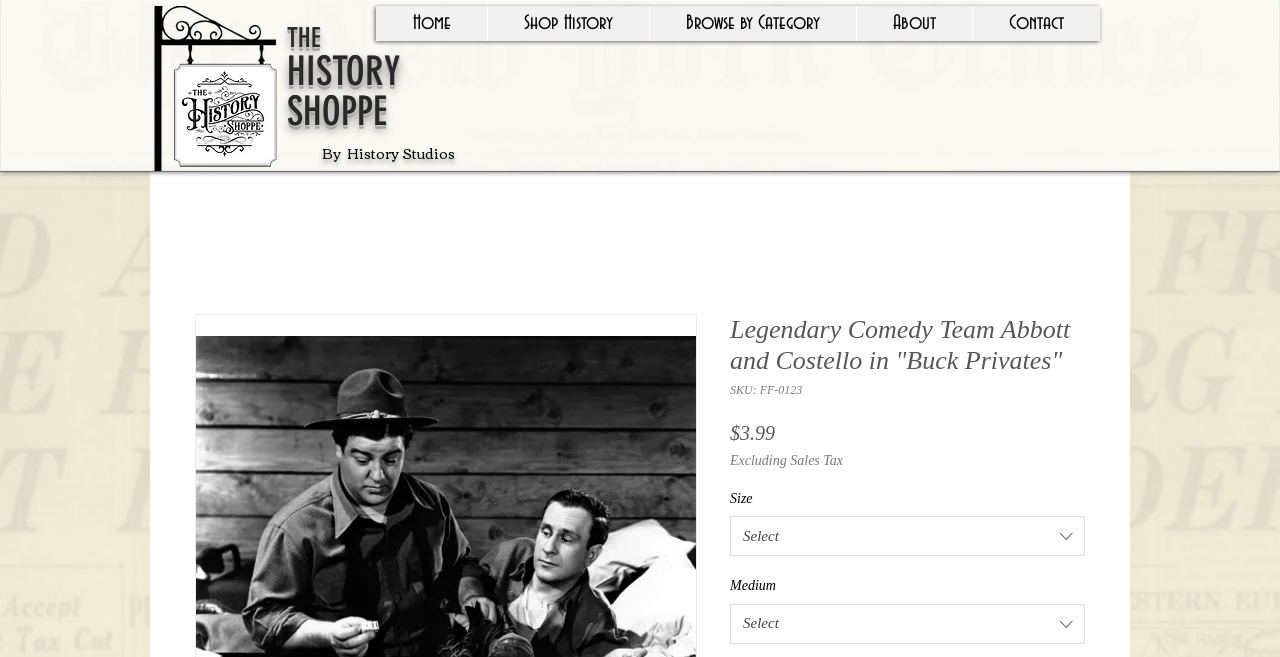Identify the webpage's primary heading and generate its text.

By  History Studios